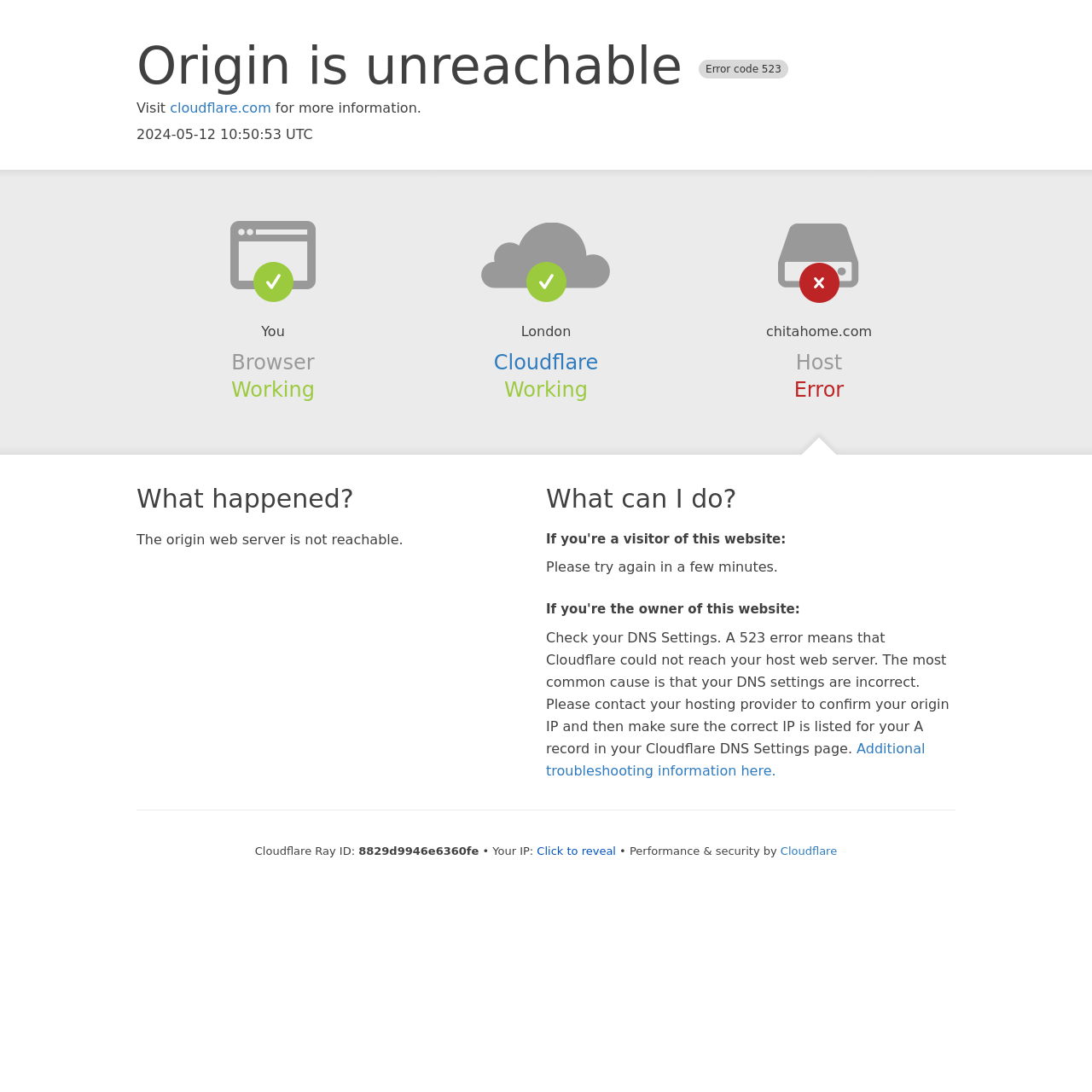Can you give a detailed response to the following question using the information from the image? What is the name of the company providing performance and security?

The company providing performance and security is mentioned at the bottom of the webpage as 'Performance & security by Cloudflare'.